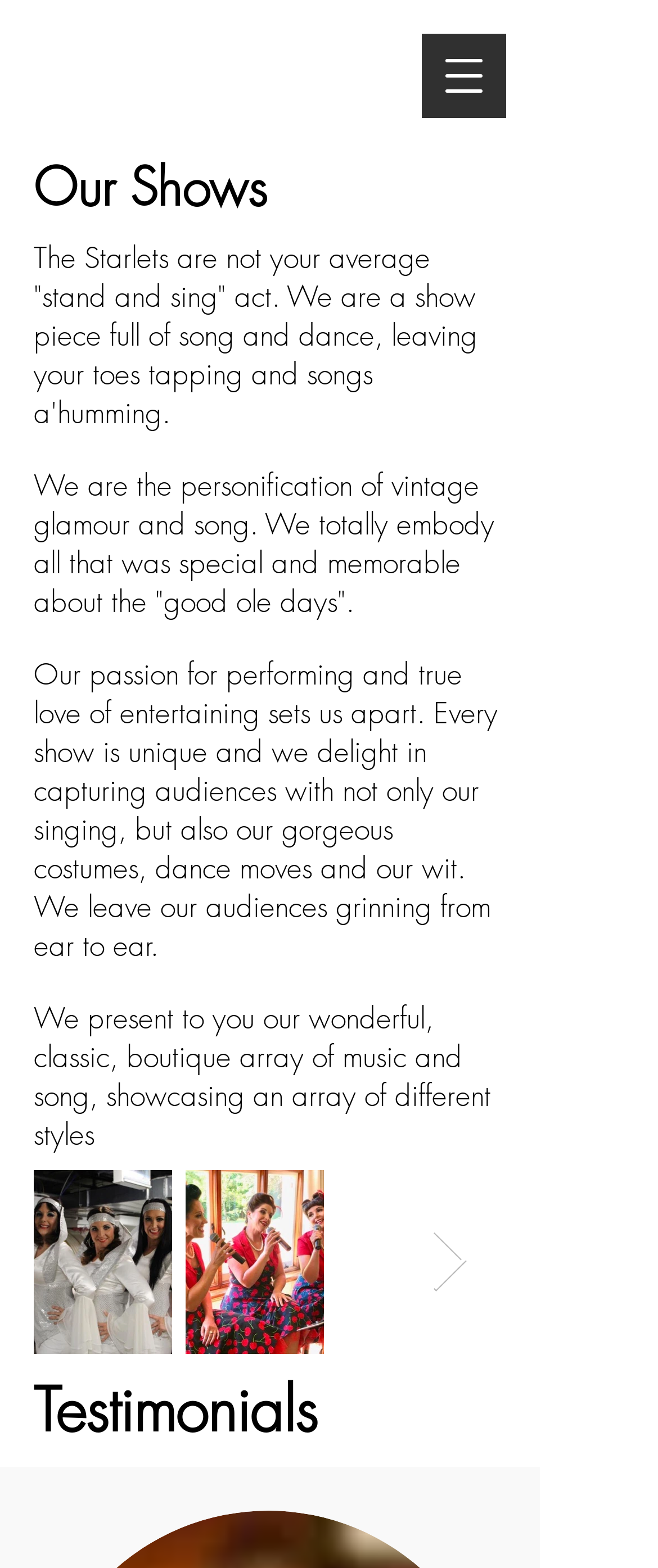What is unique about every show of The Starlets?
Based on the image, respond with a single word or phrase.

Unique